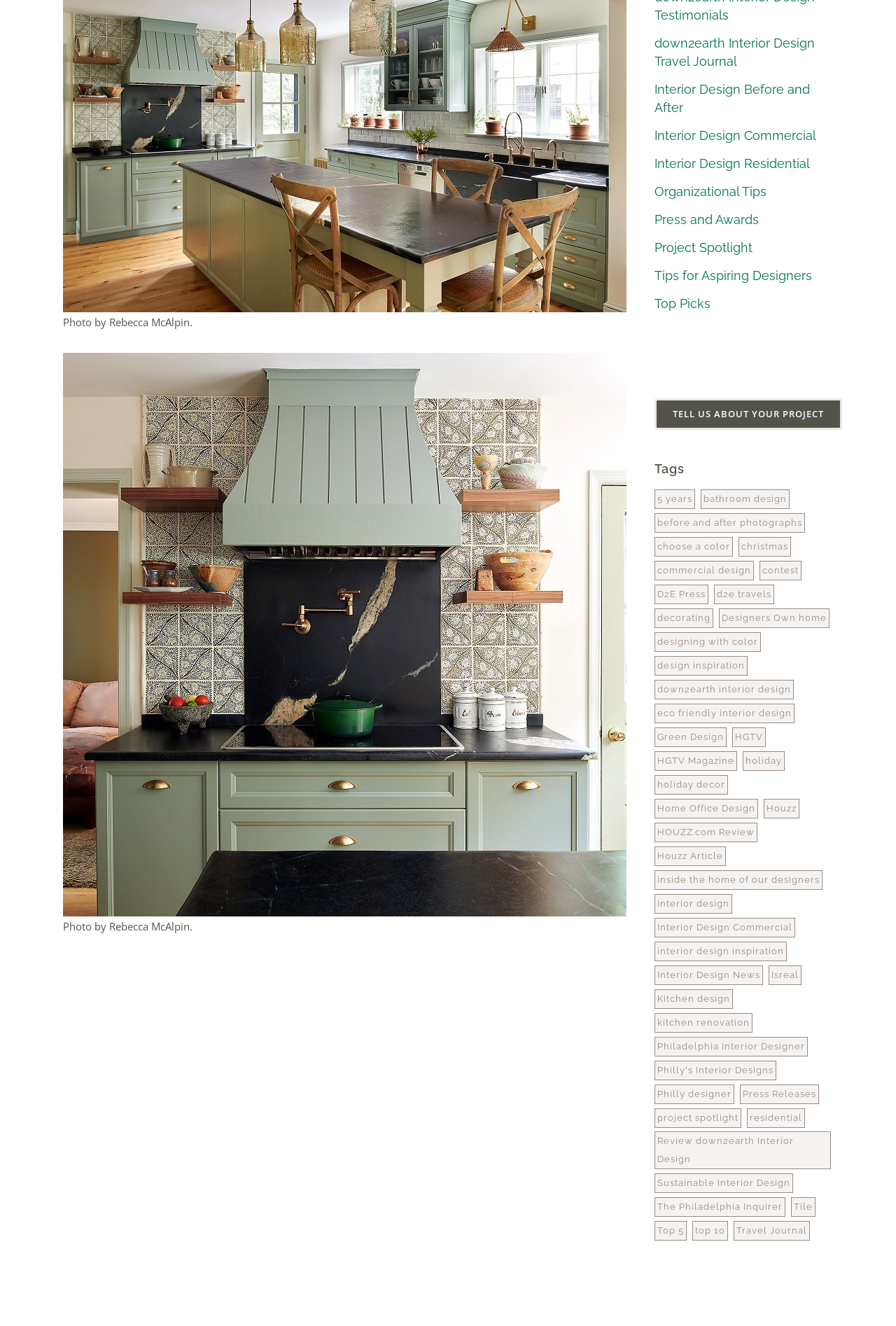How many items are there under the 'Interior Design' tag?
Give a one-word or short phrase answer based on the image.

70